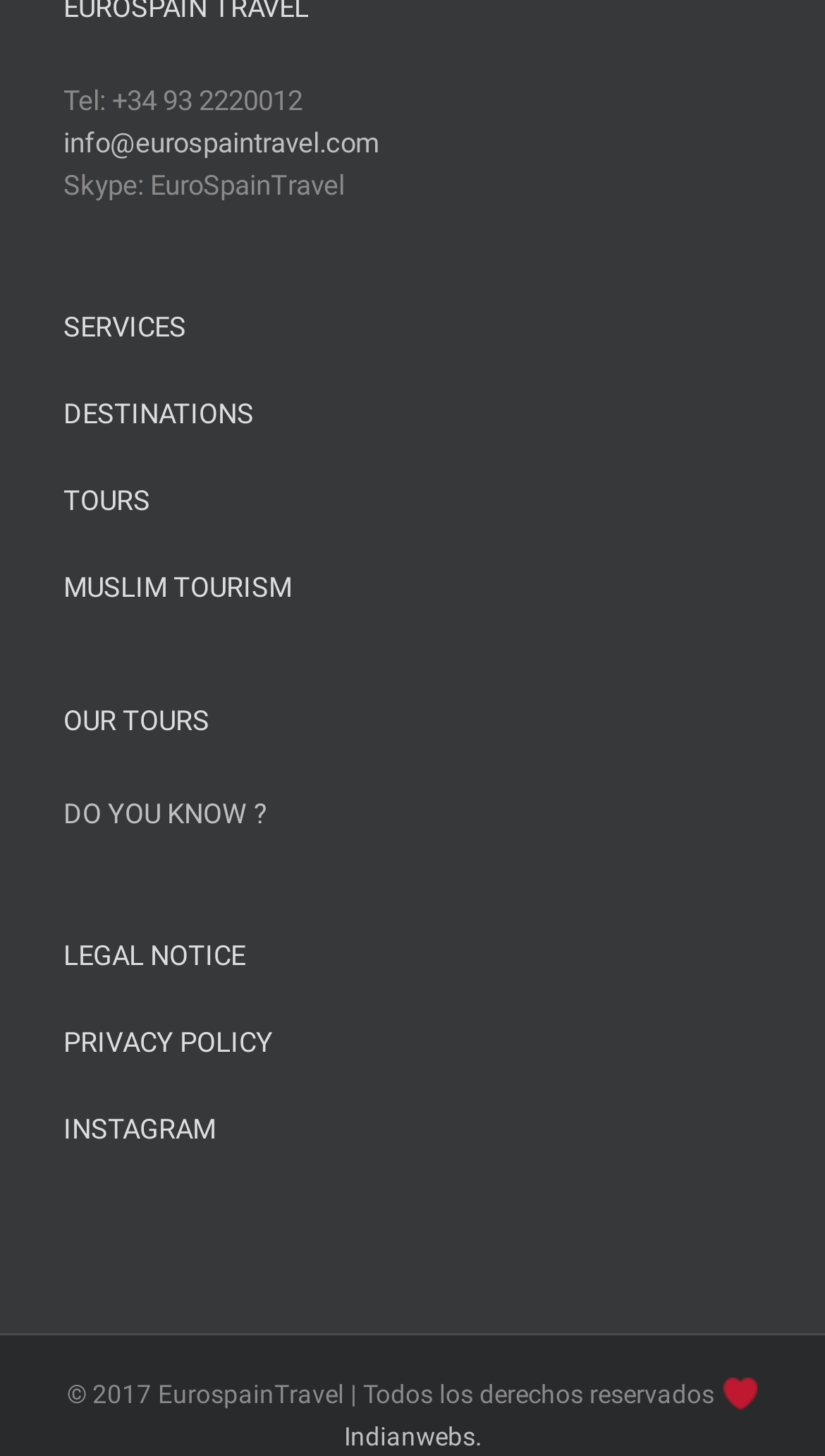With reference to the screenshot, provide a detailed response to the question below:
What is the copyright year of the website?

The copyright year of the website can be found at the bottom of the webpage, in the static text element '© 2017 EurospainTravel | Todos los derechos reservados'.